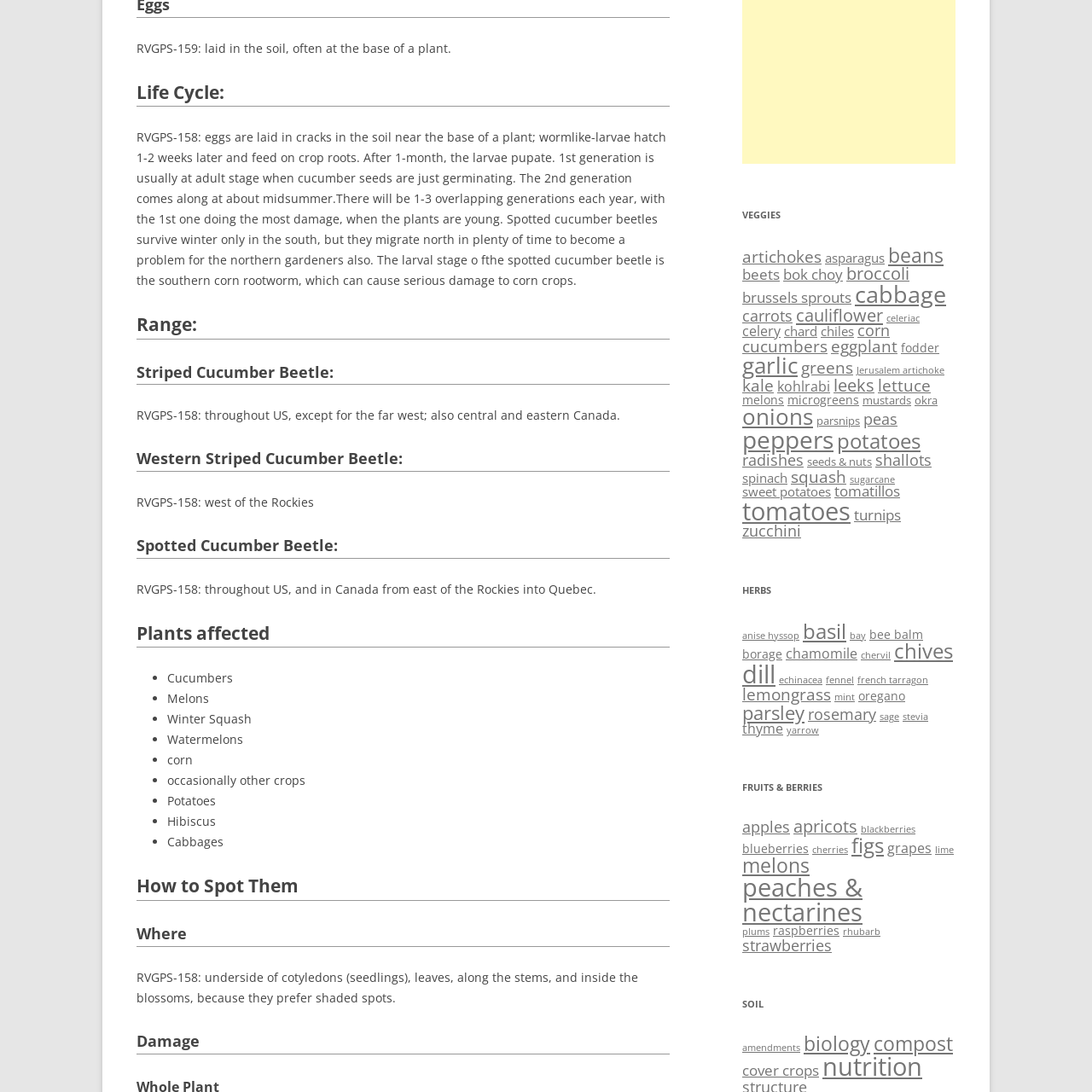With reference to the image, please provide a detailed answer to the following question: Where do spotted cucumber beetles survive winter?

According to the webpage, spotted cucumber beetles survive winter only in the south, but they migrate north in time to become a problem for northern gardeners.